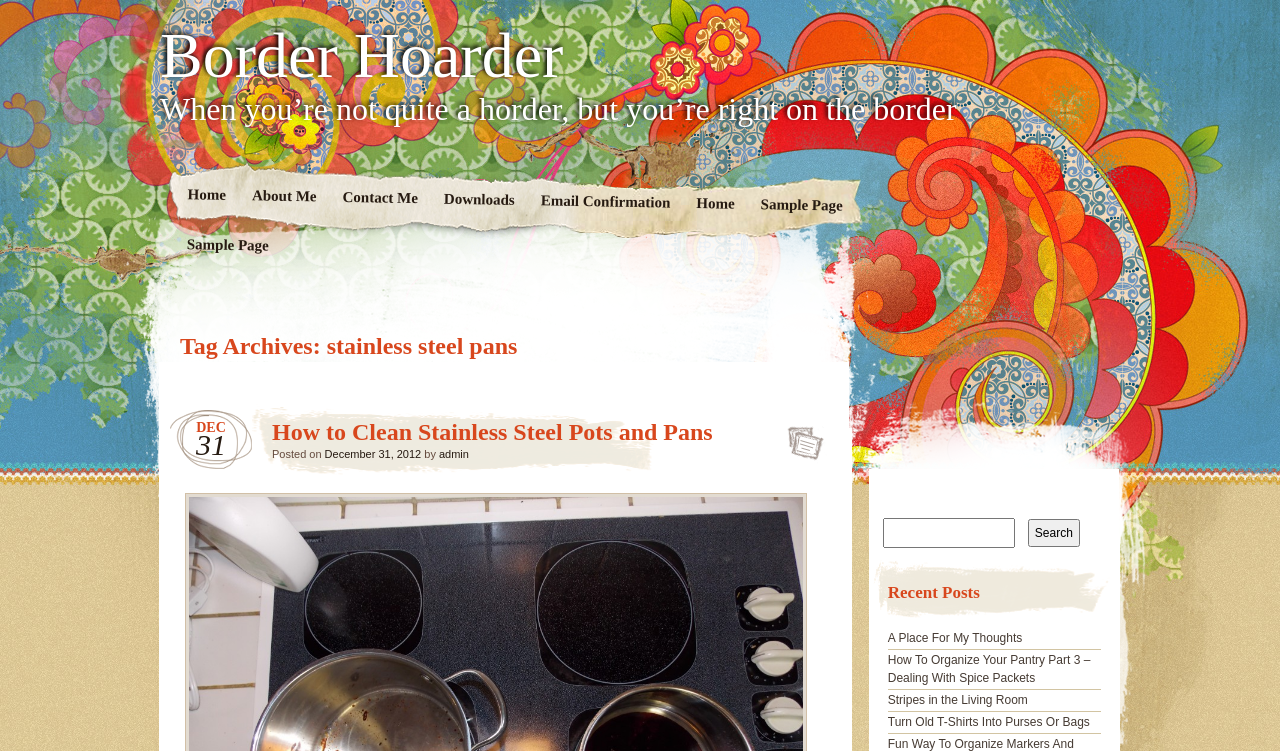Using the information in the image, give a comprehensive answer to the question: 
What is the title of the website?

The title of the website is obtained from the heading element with the text 'Border Hoarder' which is located at the top of the webpage with a bounding box coordinate of [0.125, 0.0, 0.875, 0.116].